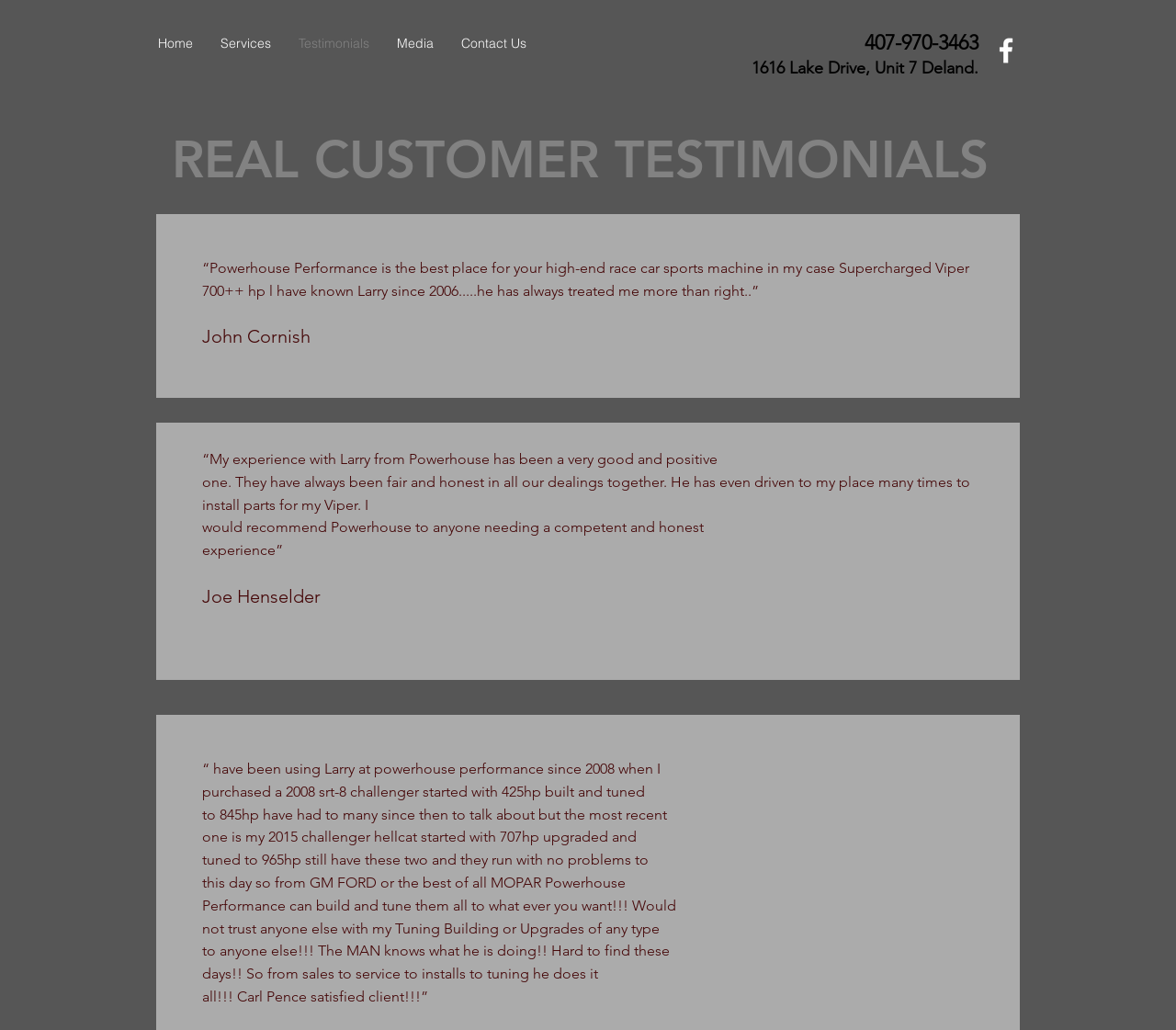What is the link at the top-left corner of the webpage?
Give a comprehensive and detailed explanation for the question.

I found the link at the top-left corner of the webpage by looking at the navigation element 'Site' and its child link elements, and I found that the first link is 'Home' at coordinates [0.123, 0.029, 0.176, 0.055].